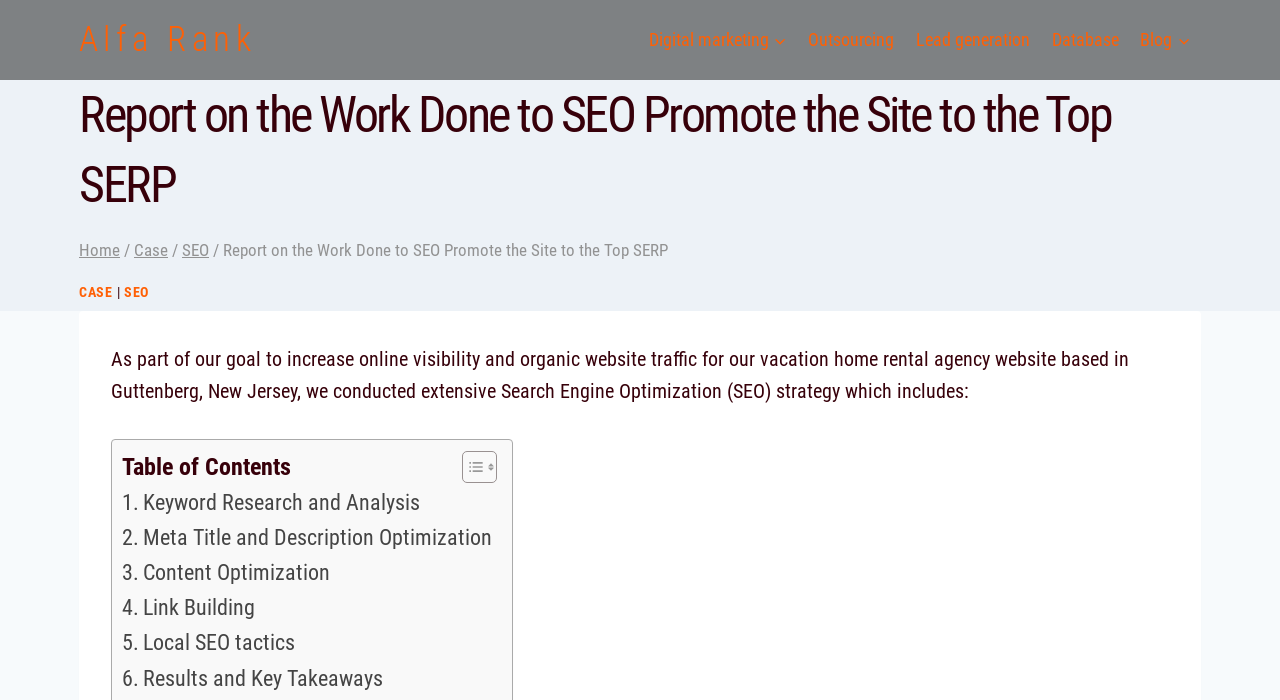Answer the question using only a single word or phrase: 
What is the purpose of the 'Toggle Table of Content' link?

To show/hide table of contents